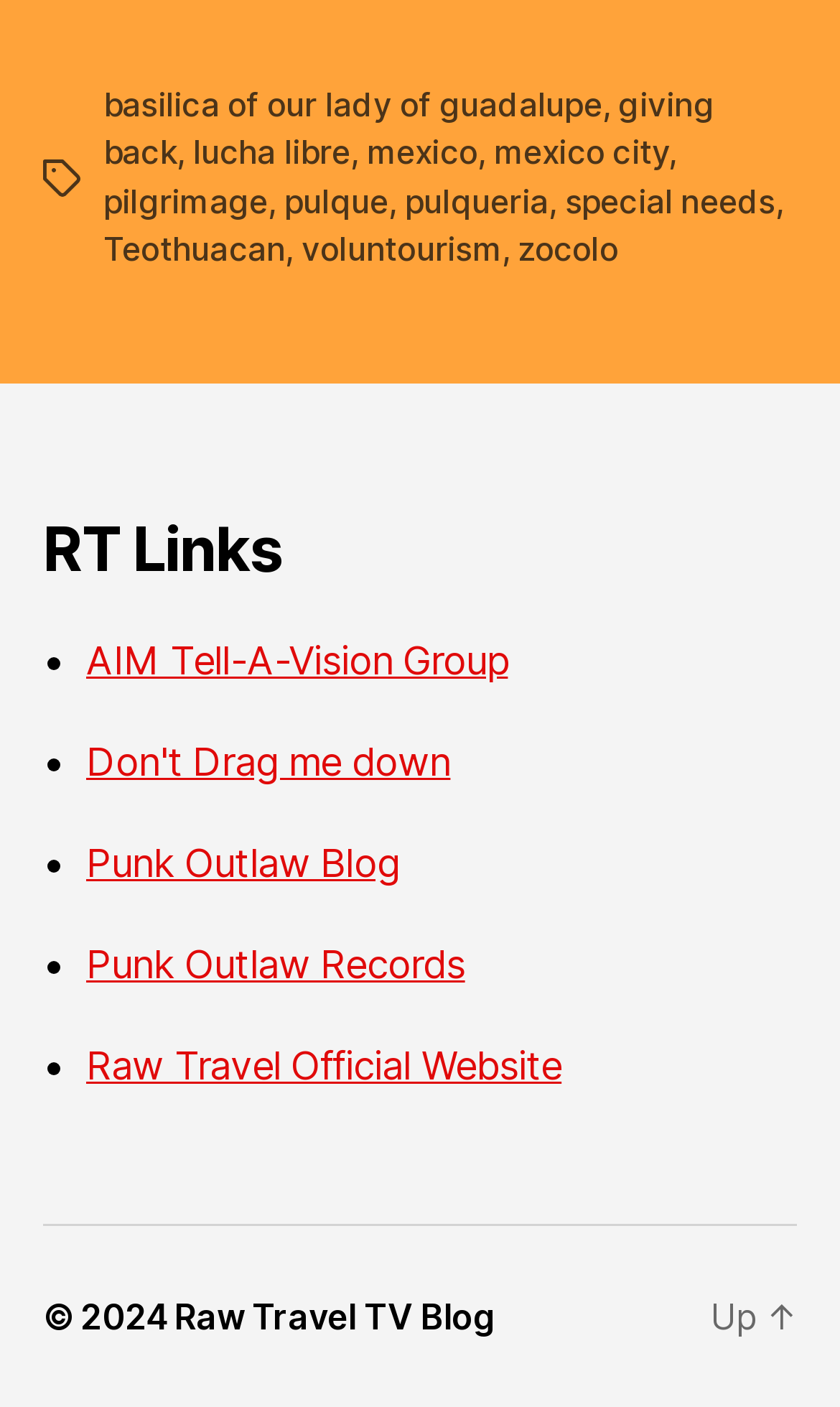Ascertain the bounding box coordinates for the UI element detailed here: "mexico". The coordinates should be provided as [left, top, right, bottom] with each value being a float between 0 and 1.

[0.436, 0.094, 0.568, 0.123]